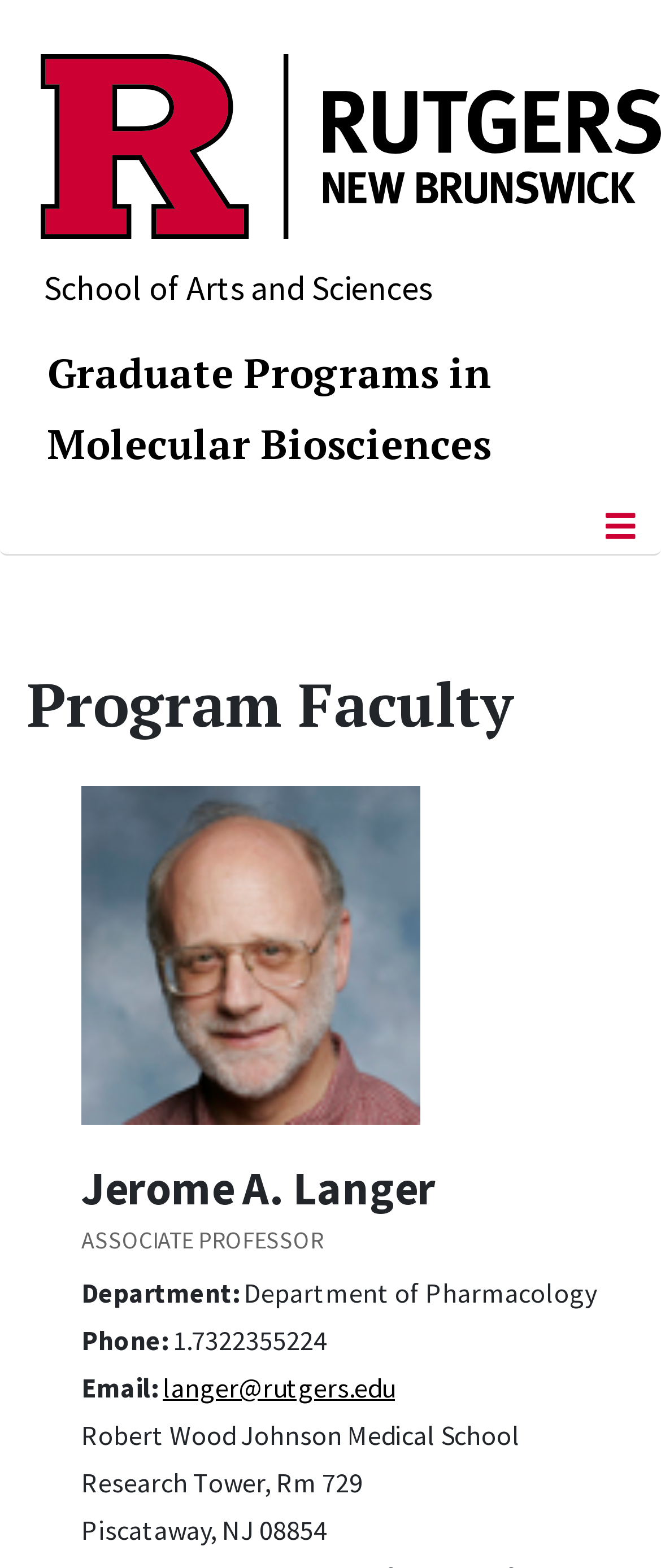What is the name of the medical school affiliated with Jerome A. Langer?
Examine the webpage screenshot and provide an in-depth answer to the question.

I found the answer by looking at the static text element with the medical school name, which is located in the faculty information section.